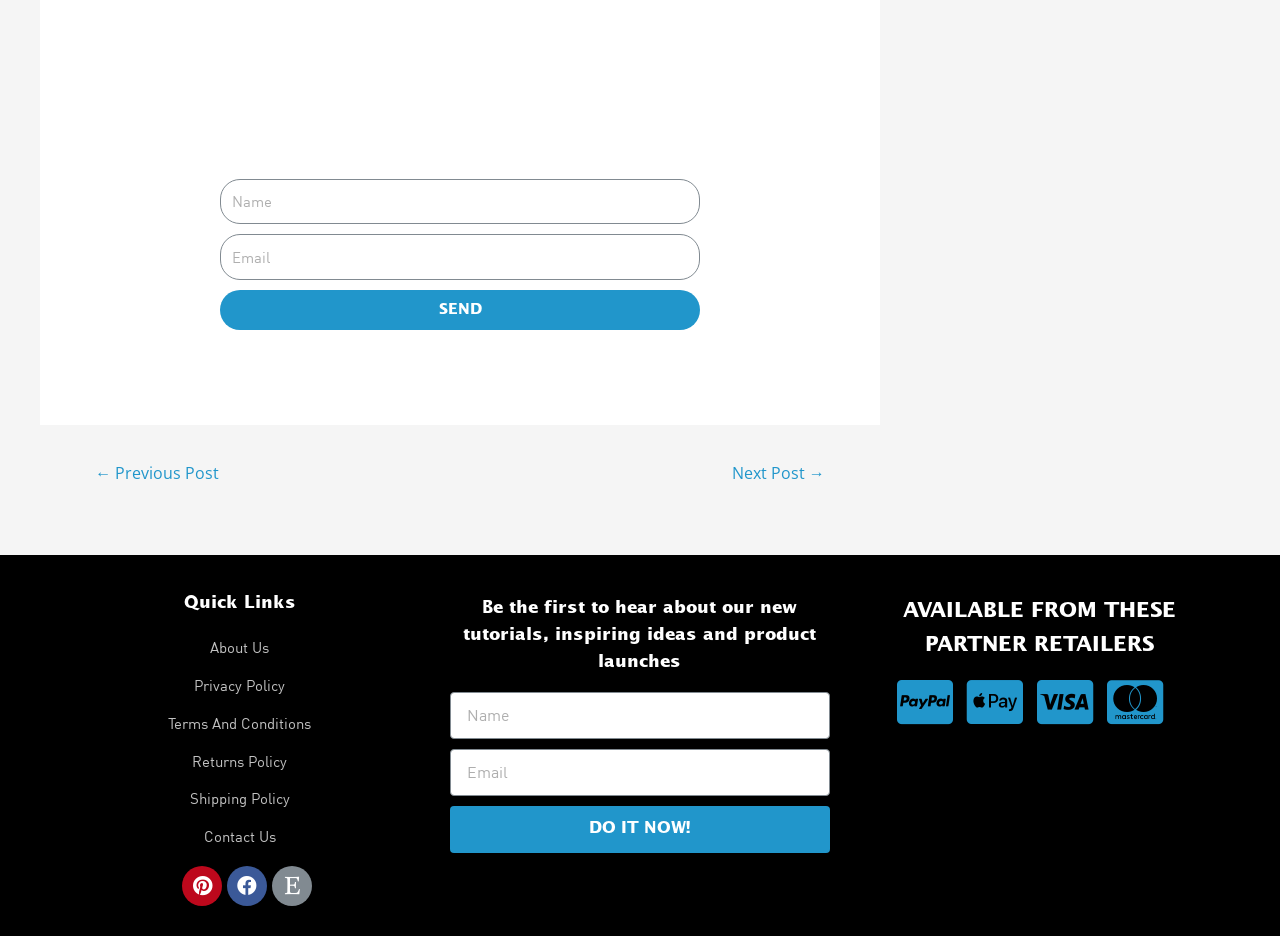Determine the bounding box coordinates of the clickable region to follow the instruction: "Go to the previous post".

[0.074, 0.491, 0.171, 0.522]